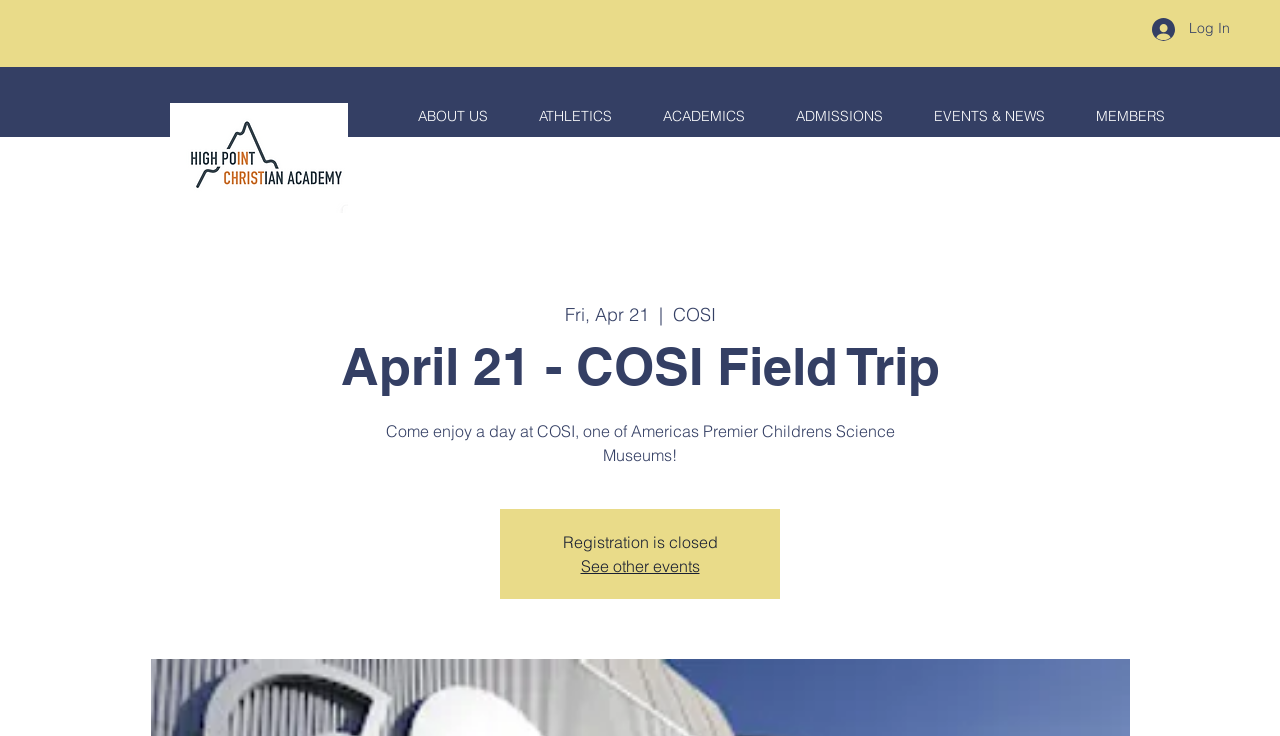Could you indicate the bounding box coordinates of the region to click in order to complete this instruction: "see other events".

[0.454, 0.755, 0.546, 0.782]